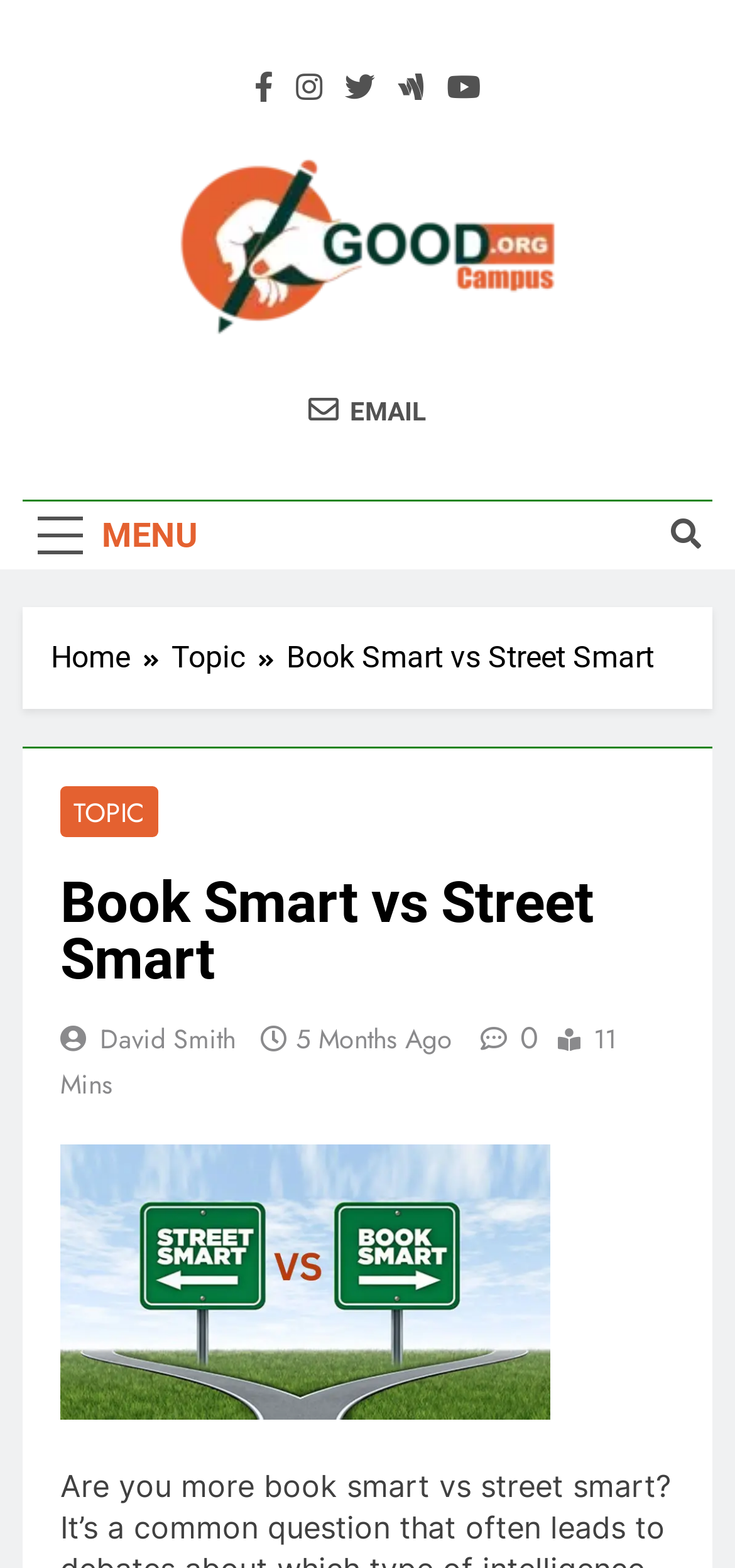What is the email icon?
Please use the image to deliver a detailed and complete answer.

I found the email icon by looking at the link 'uf0e0 EMAIL' which is located in the top section of the webpage.